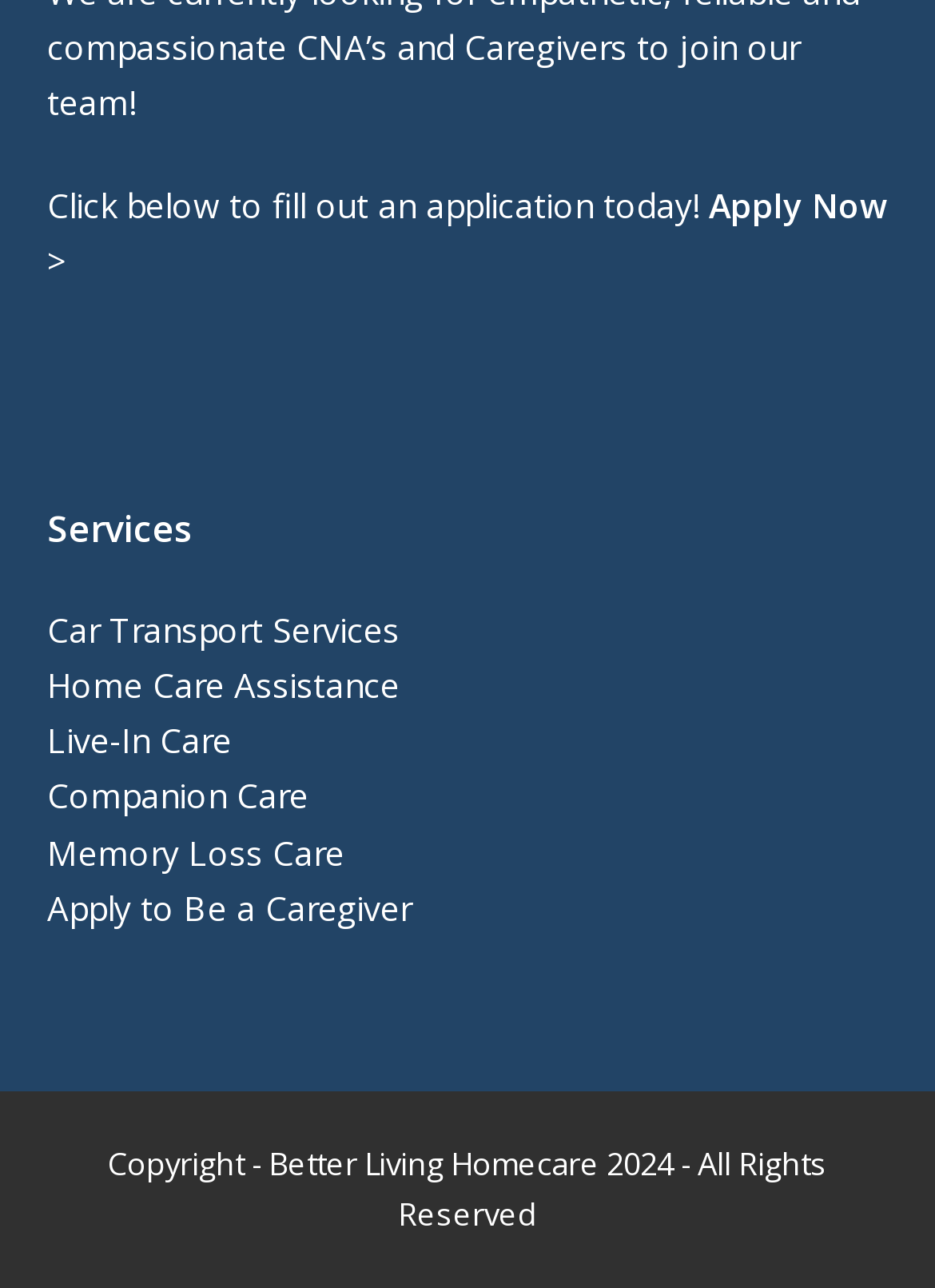What is the call-to-action above the services section?
Look at the screenshot and give a one-word or phrase answer.

Apply Now